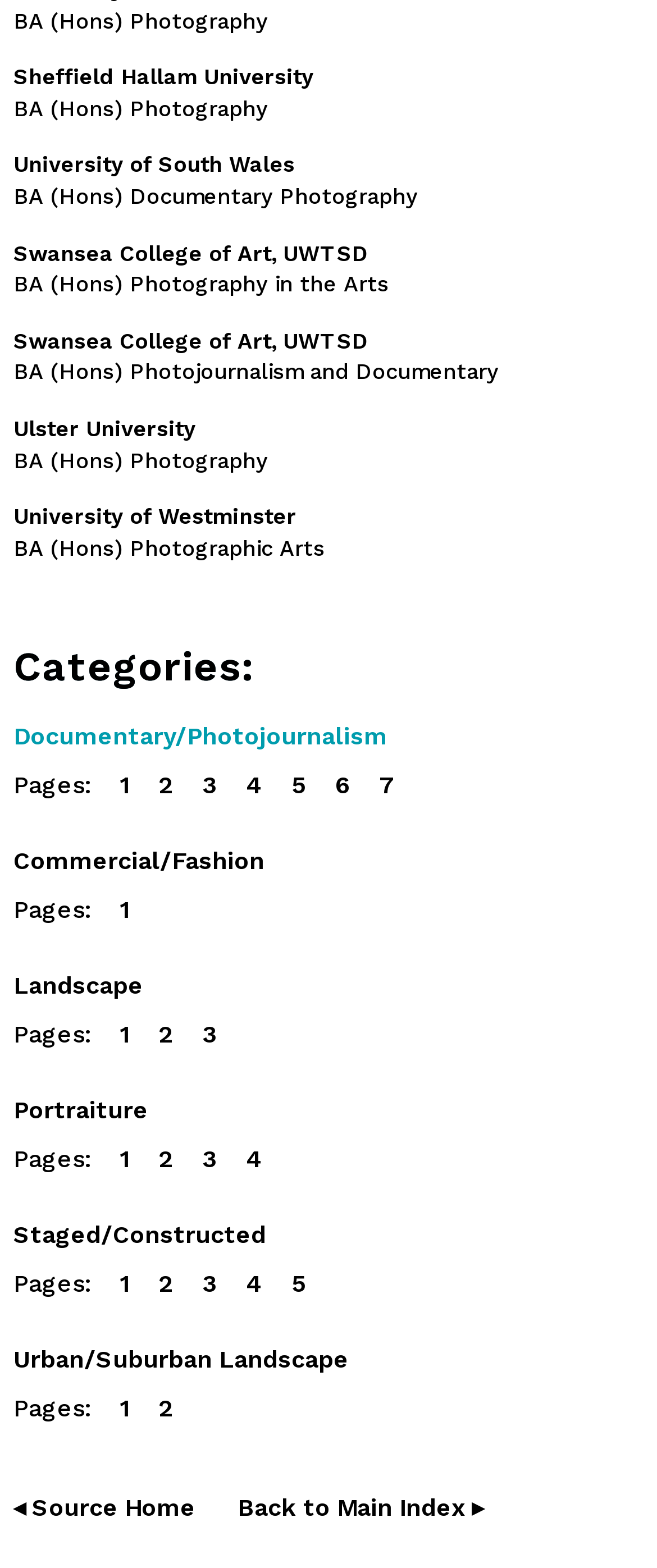Given the element description ◂ Source Home, predict the bounding box coordinates for the UI element in the webpage screenshot. The format should be (top-left x, top-left y, bottom-right x, bottom-right y), and the values should be between 0 and 1.

[0.021, 0.953, 0.297, 0.97]